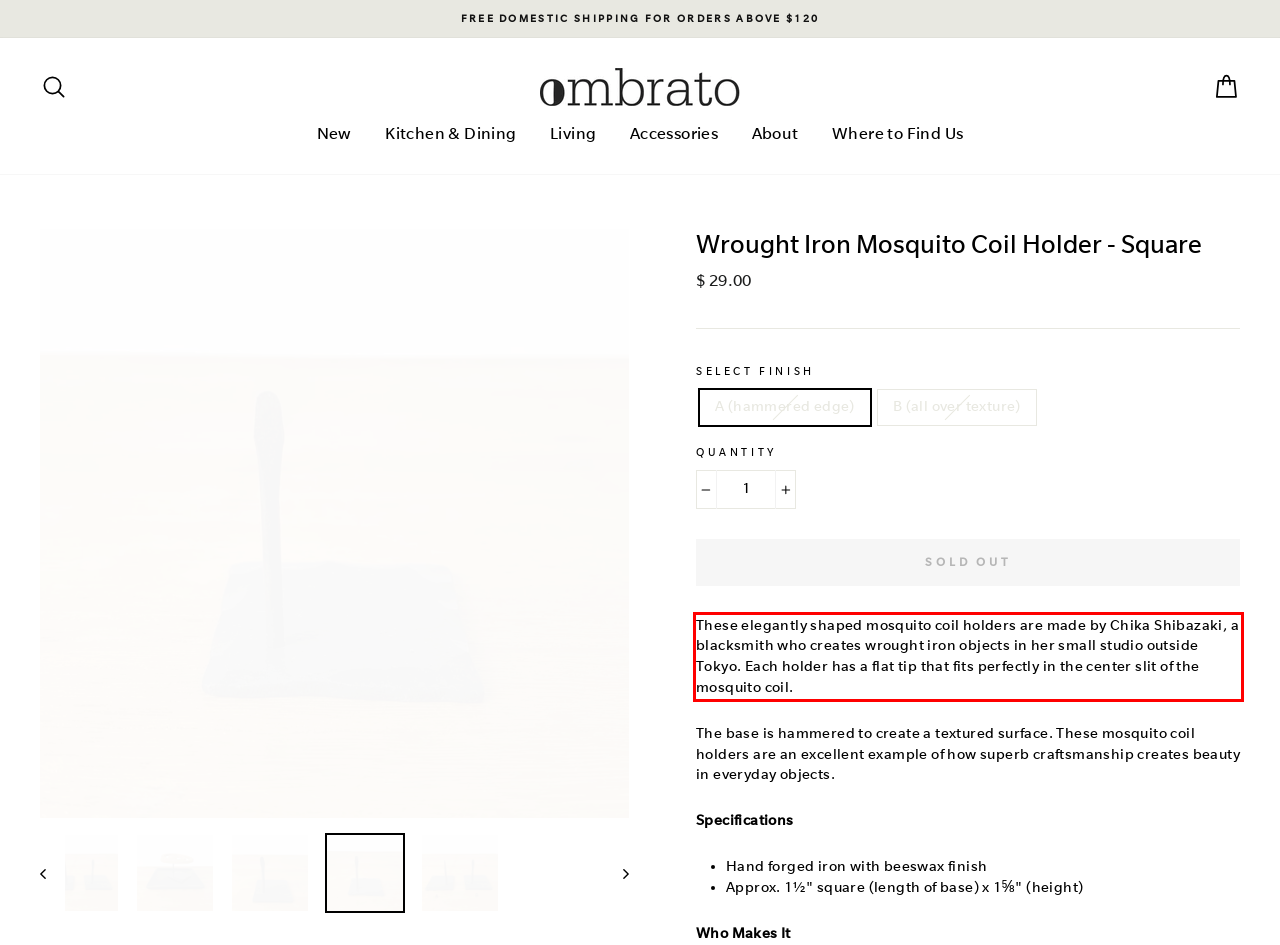You are provided with a screenshot of a webpage featuring a red rectangle bounding box. Extract the text content within this red bounding box using OCR.

These elegantly shaped mosquito coil holders are made by Chika Shibazaki, a blacksmith who creates wrought iron objects in her small studio outside Tokyo. Each holder has a flat tip that fits perfectly in the center slit of the mosquito coil.